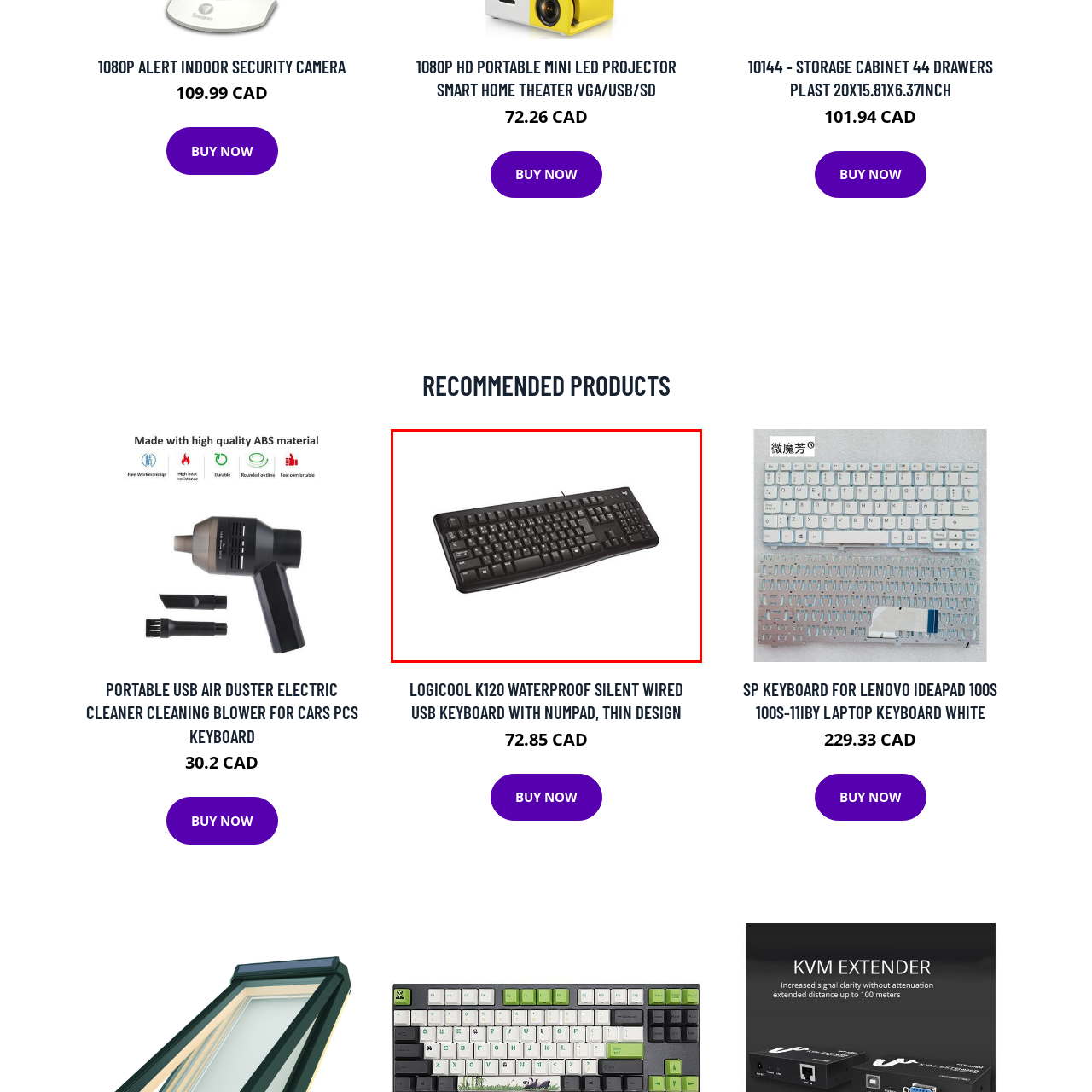Examine the picture highlighted with a red border, What is the price of the keyboard in CAD? Please respond with a single word or phrase.

72.85 CAD